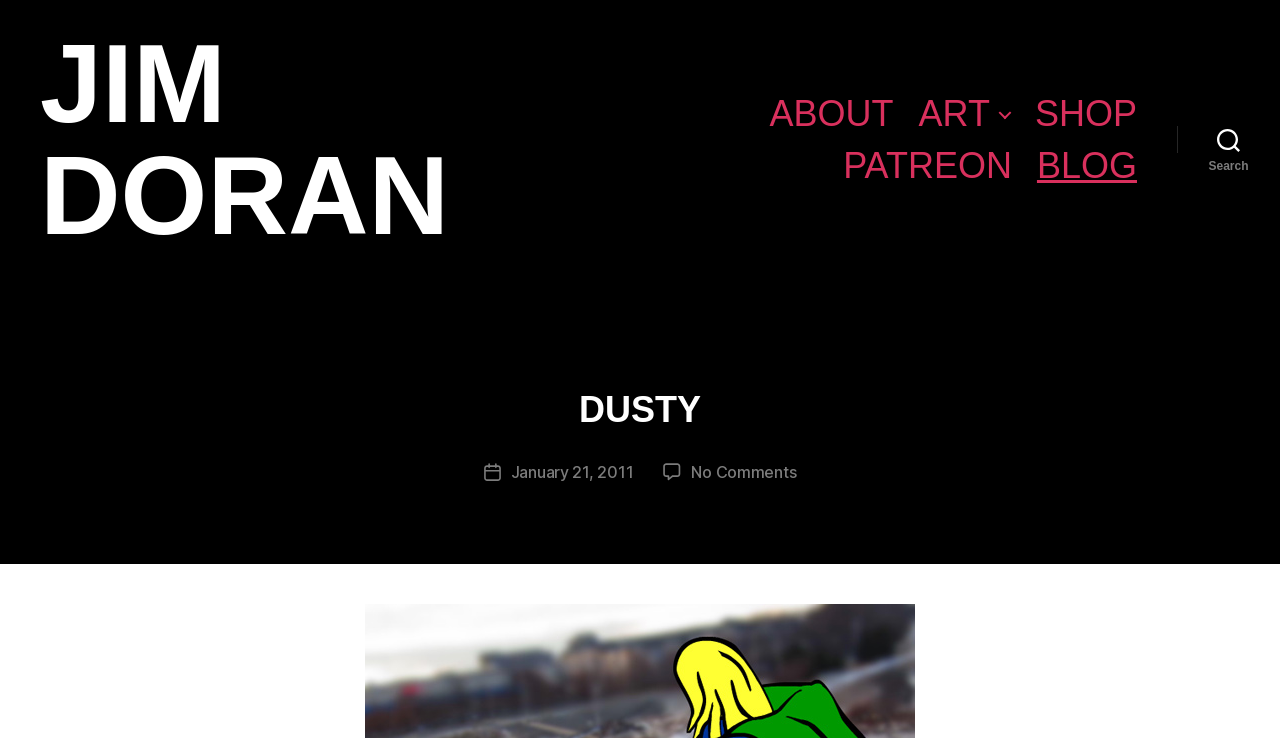Locate the bounding box coordinates of the area you need to click to fulfill this instruction: 'read blog'. The coordinates must be in the form of four float numbers ranging from 0 to 1: [left, top, right, bottom].

[0.81, 0.195, 0.888, 0.253]